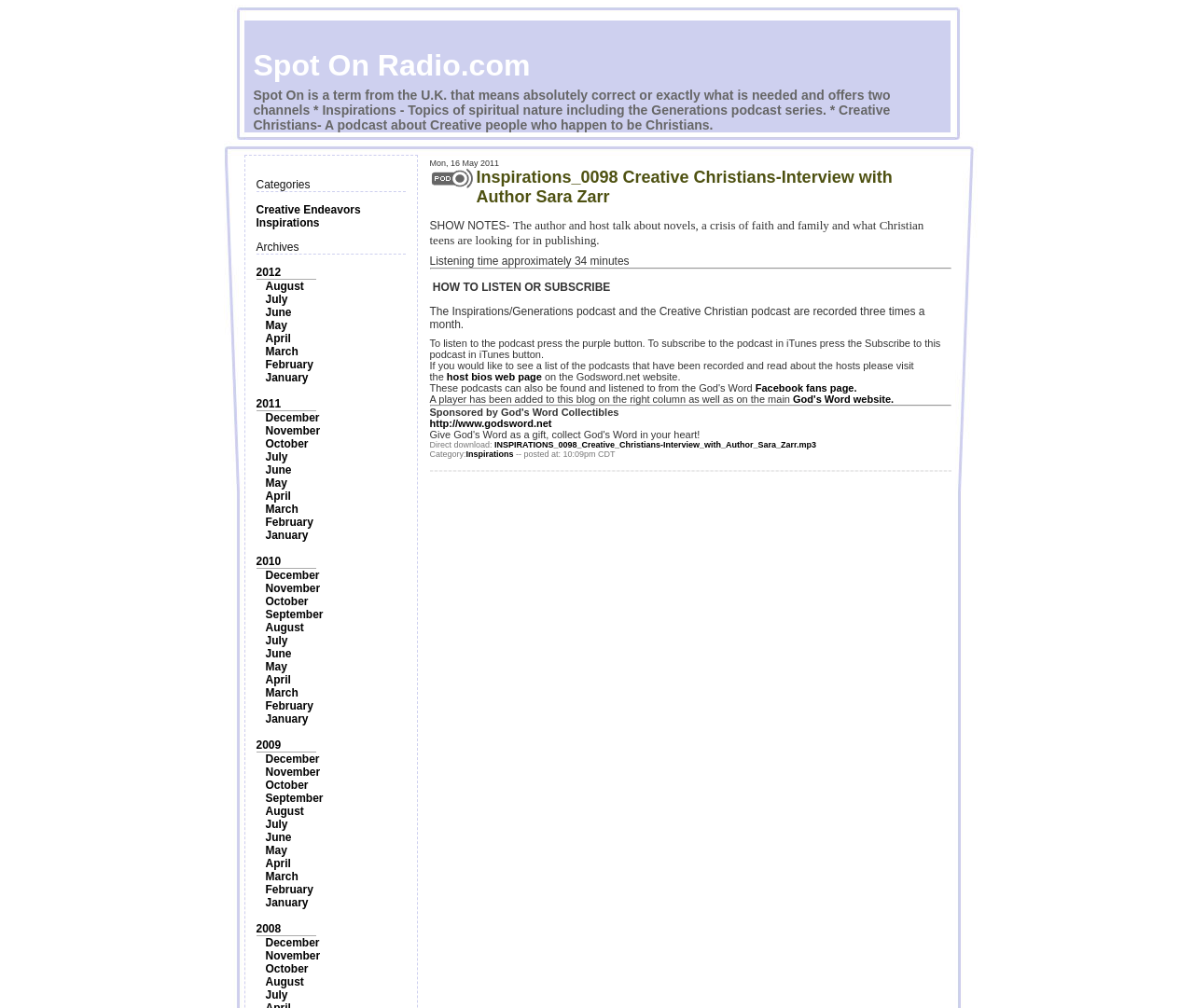Highlight the bounding box coordinates of the region I should click on to meet the following instruction: "Visit the 'host bios web page'".

[0.374, 0.368, 0.454, 0.379]